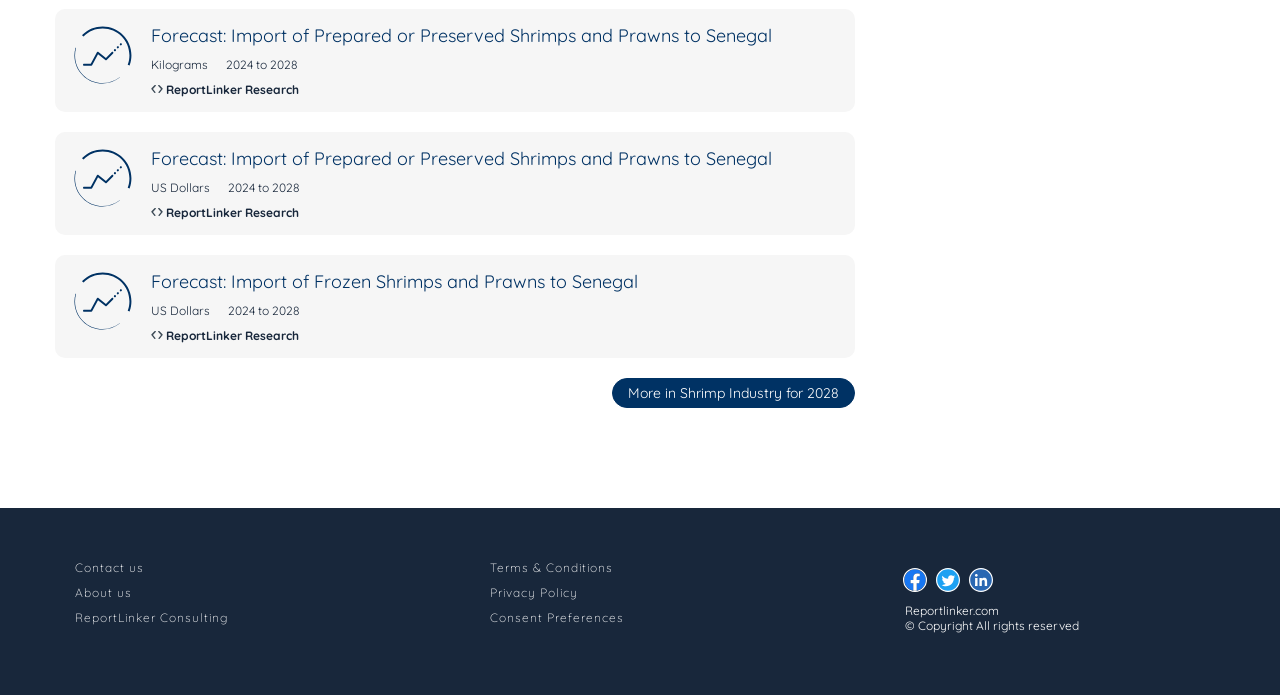Given the element description "About us" in the screenshot, predict the bounding box coordinates of that UI element.

[0.059, 0.842, 0.103, 0.863]